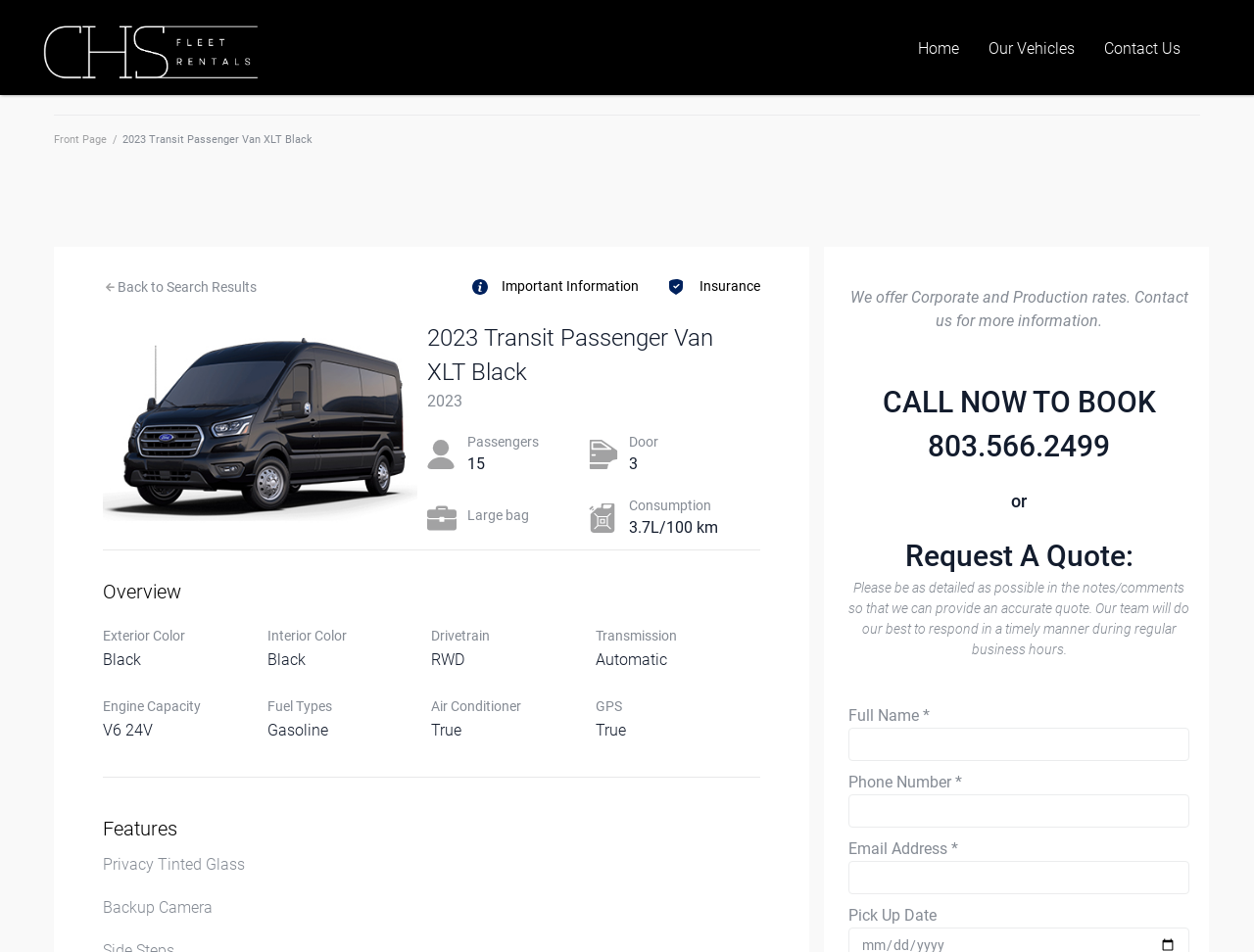What is the fuel type of the van?
Your answer should be a single word or phrase derived from the screenshot.

Gasoline